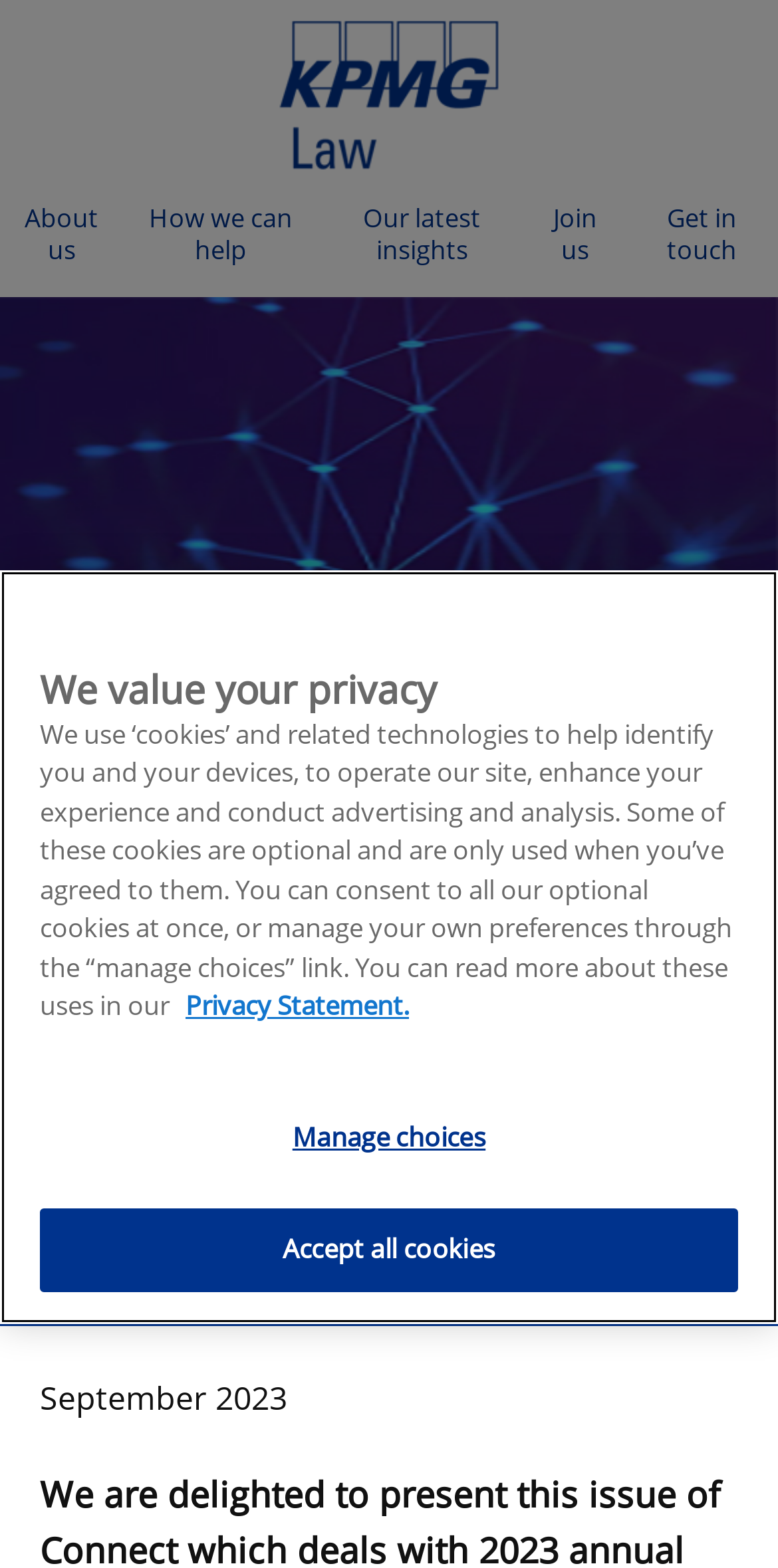Can you extract the primary headline text from the webpage?

Connect newsletter - September 2023